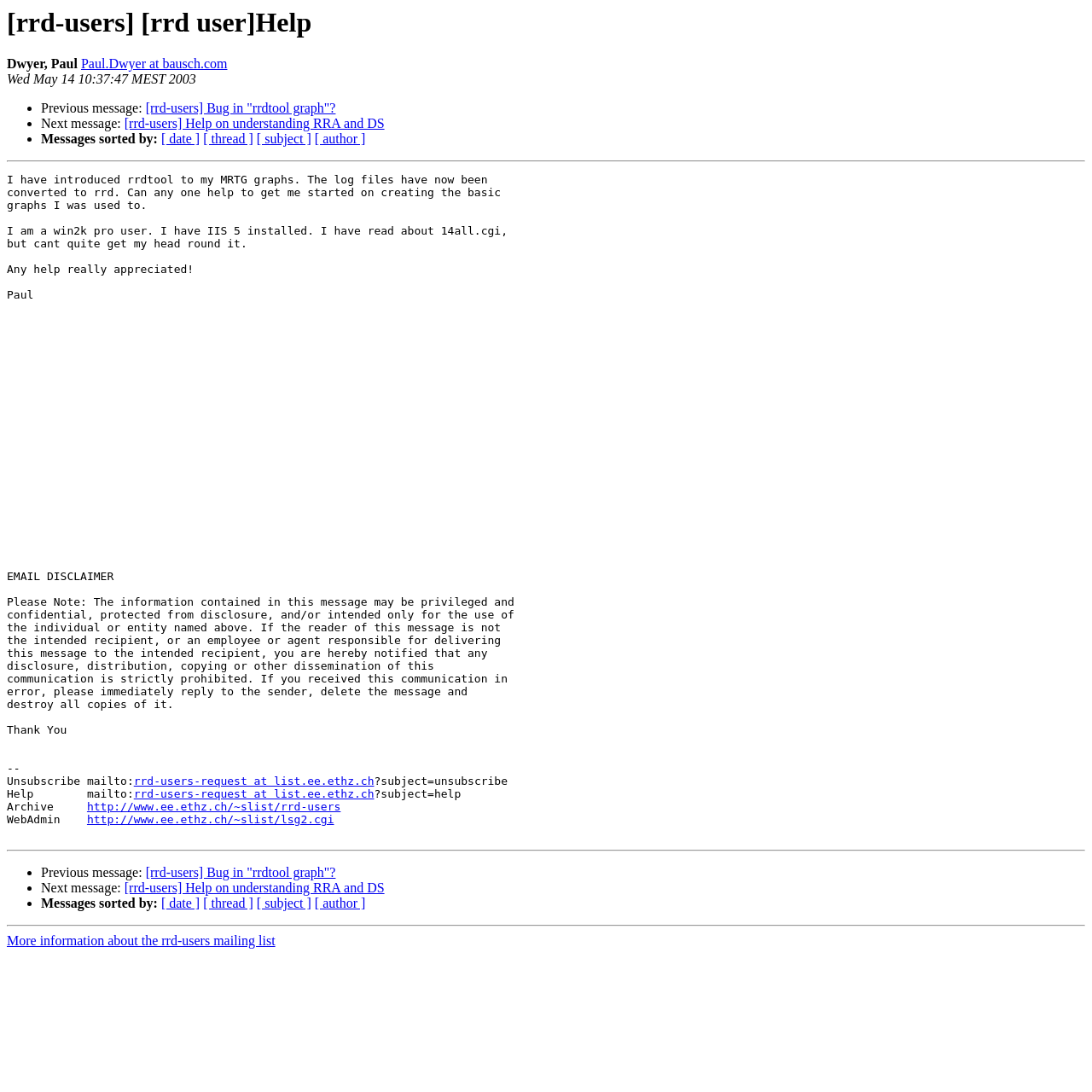What is the disclaimer at the end of the message?
Deliver a detailed and extensive answer to the question.

The disclaimer at the end of the message is a confidentiality notice that states 'Please Note: The information contained in this message may be privileged and confidential, protected from disclosure, and/or intended only for the use of the individual or entity named above.' This indicates that the message may contain confidential information and should not be disclosed to others.